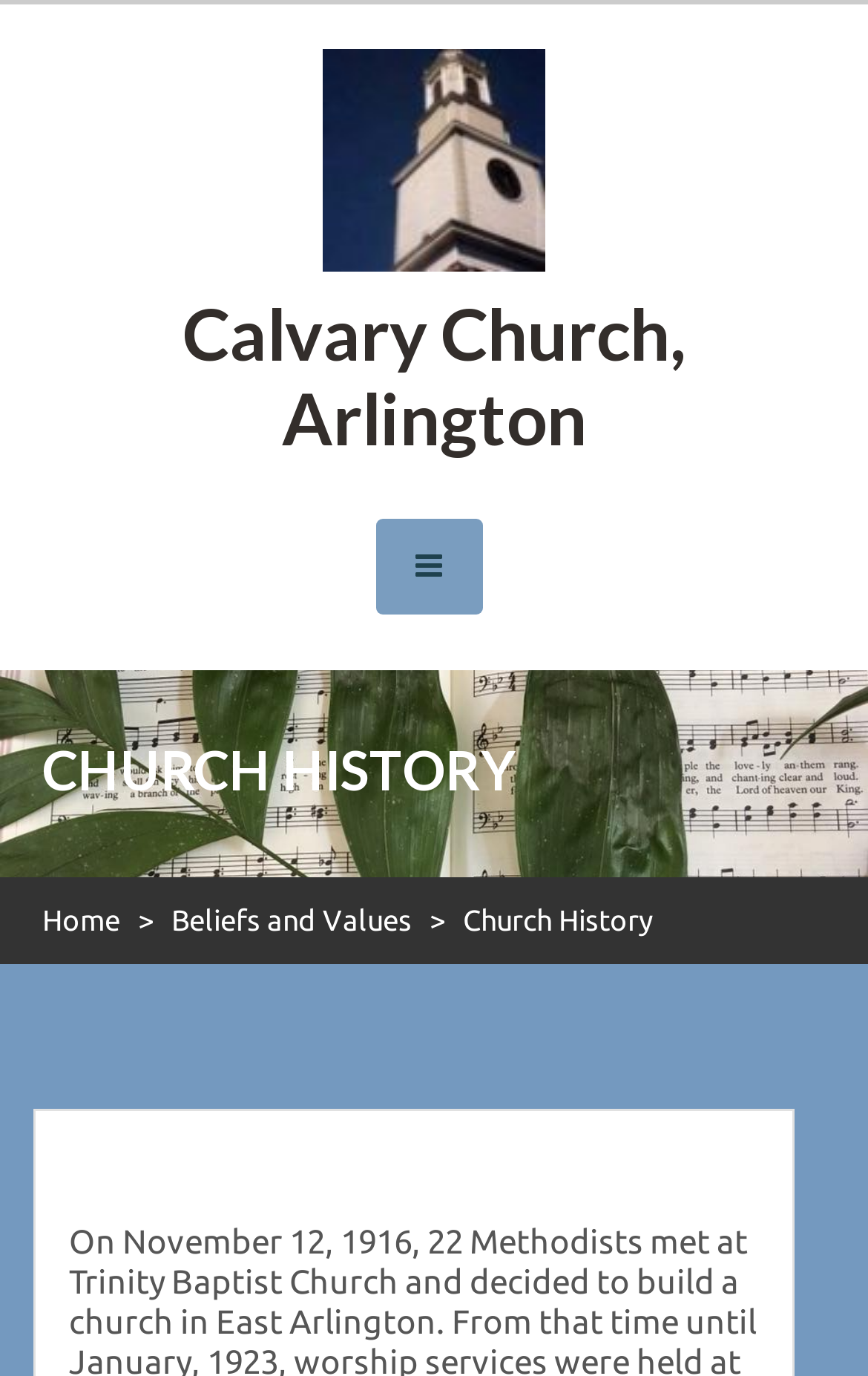Provide the bounding box coordinates of the HTML element described by the text: "Search". The coordinates should be in the format [left, top, right, bottom] with values between 0 and 1.

None